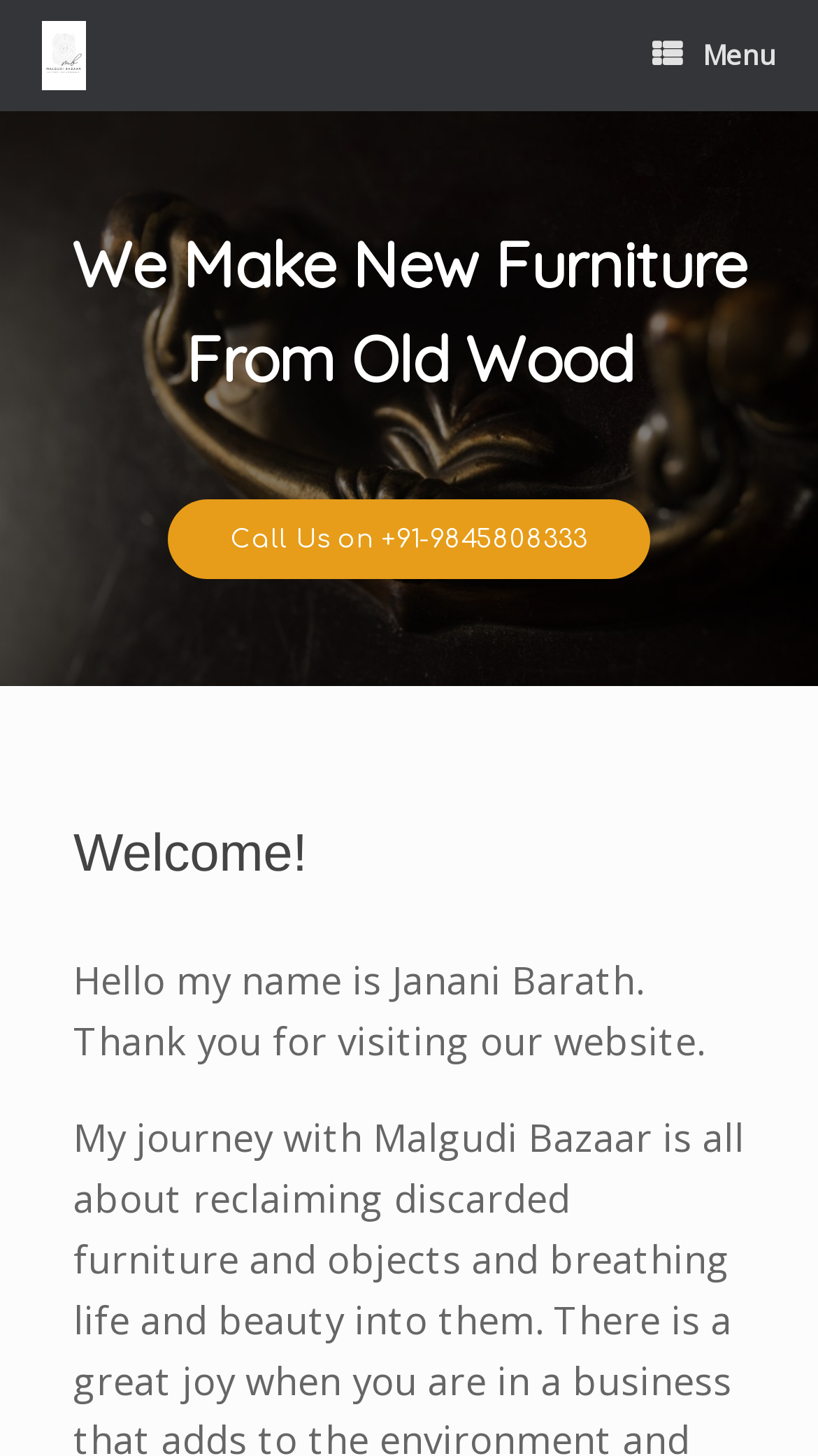What is the contact number provided on the webpage?
Look at the webpage screenshot and answer the question with a detailed explanation.

The question is asking for the contact number provided on the webpage. By looking at the link element with the text 'Call Us on +91-9845808333', we can determine that the contact number is +91-9845808333.